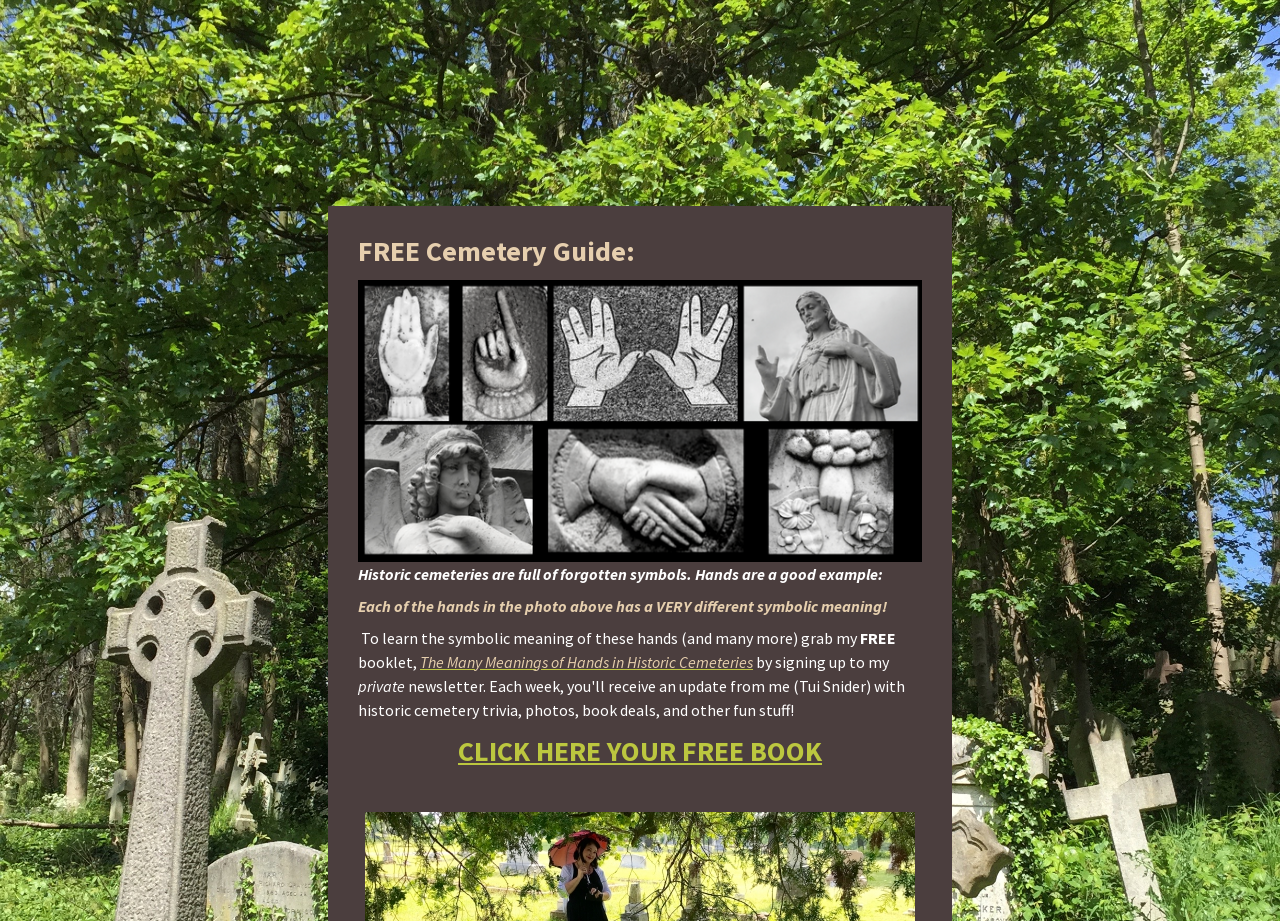Offer a meticulous description of the webpage's structure and content.

The webpage appears to be a promotional page for a free booklet about the symbolic meanings of hands in historic cemeteries. At the top, there is a heading that reads "FREE Cemetery Guide:" followed by an image that takes up a significant portion of the top section. 

Below the image, there are several blocks of text. The first block explains that historic cemeteries are full of forgotten symbols, using hands as an example. The second block highlights the different symbolic meanings of the hands shown in the image above. 

The third block of text invites the reader to learn more about the symbolic meanings of these hands and others by grabbing a free booklet. The word "FREE" is emphasized in this section. The booklet is mentioned again in the following text, along with a link to "The Many Meanings of Hands in Historic Cemeteries". 

Further down, there is a mention of a private list, and an invitation to sign up to receive the free booklet. Finally, there is a prominent call-to-action button that reads "CLICK HERE FOR YOUR FREE BOOK" at the bottom of the page.